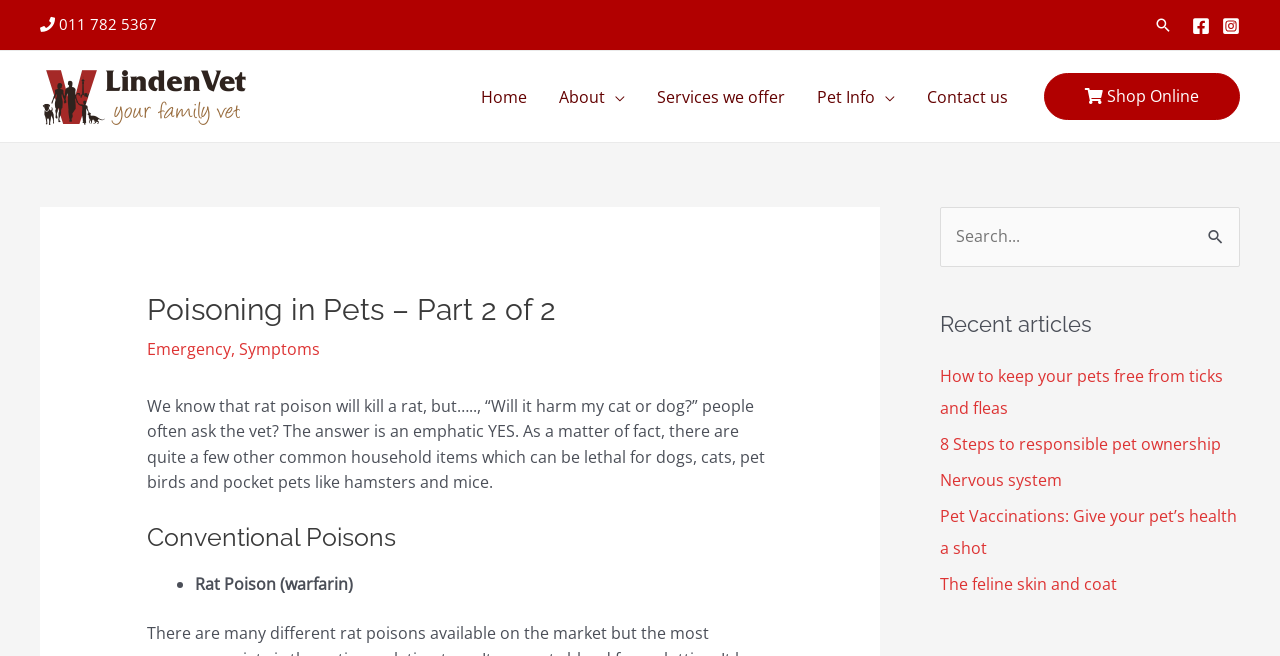What is the purpose of the 'Shop Online' button?
Please interpret the details in the image and answer the question thoroughly.

I inferred the purpose of the 'Shop Online' button by its location and text, which suggests that it allows users to shop online, possibly for pet-related products or services.